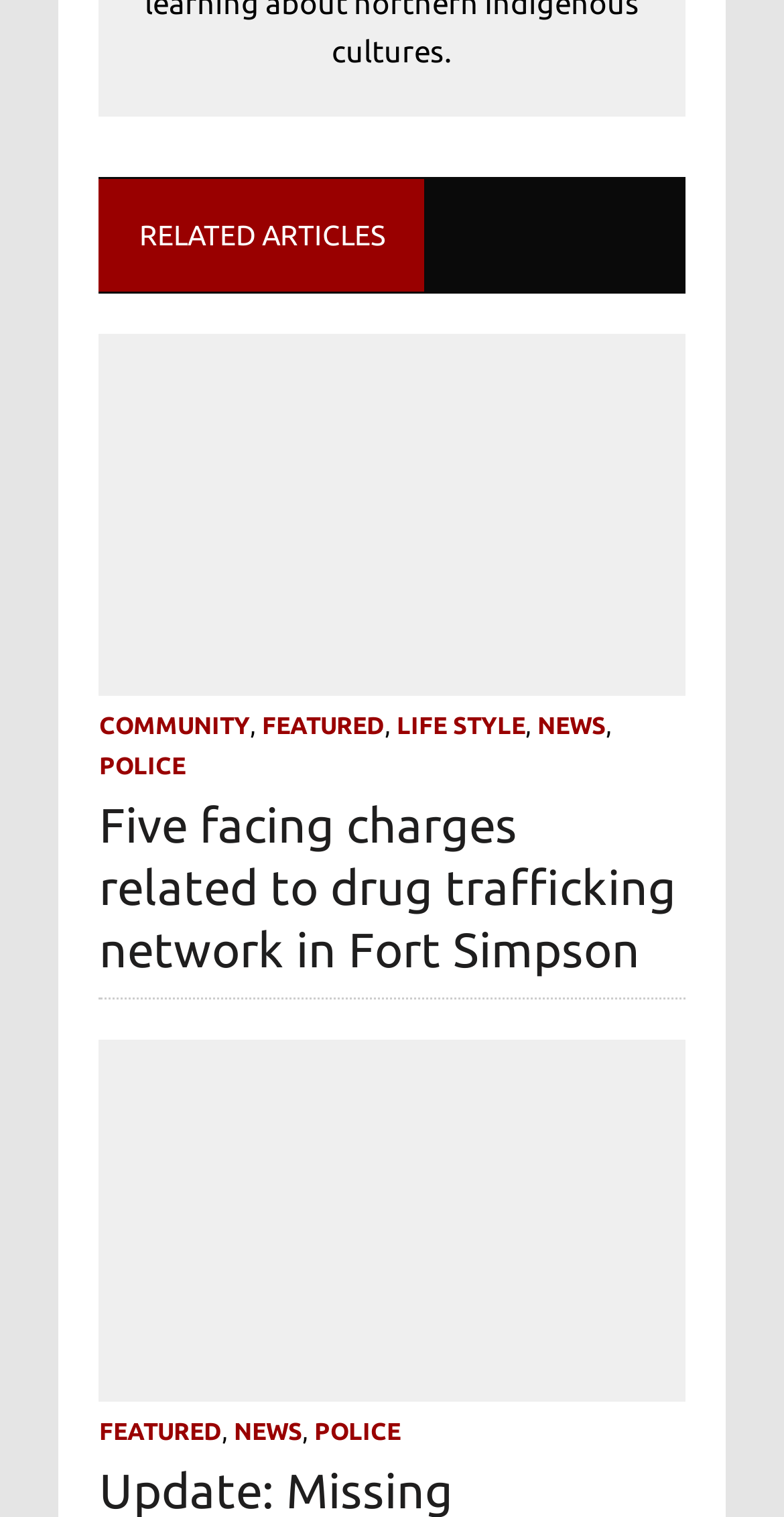Identify the bounding box coordinates of the region that should be clicked to execute the following instruction: "Read related article about drug trafficking network in Fort Simpson".

[0.126, 0.429, 0.731, 0.453]